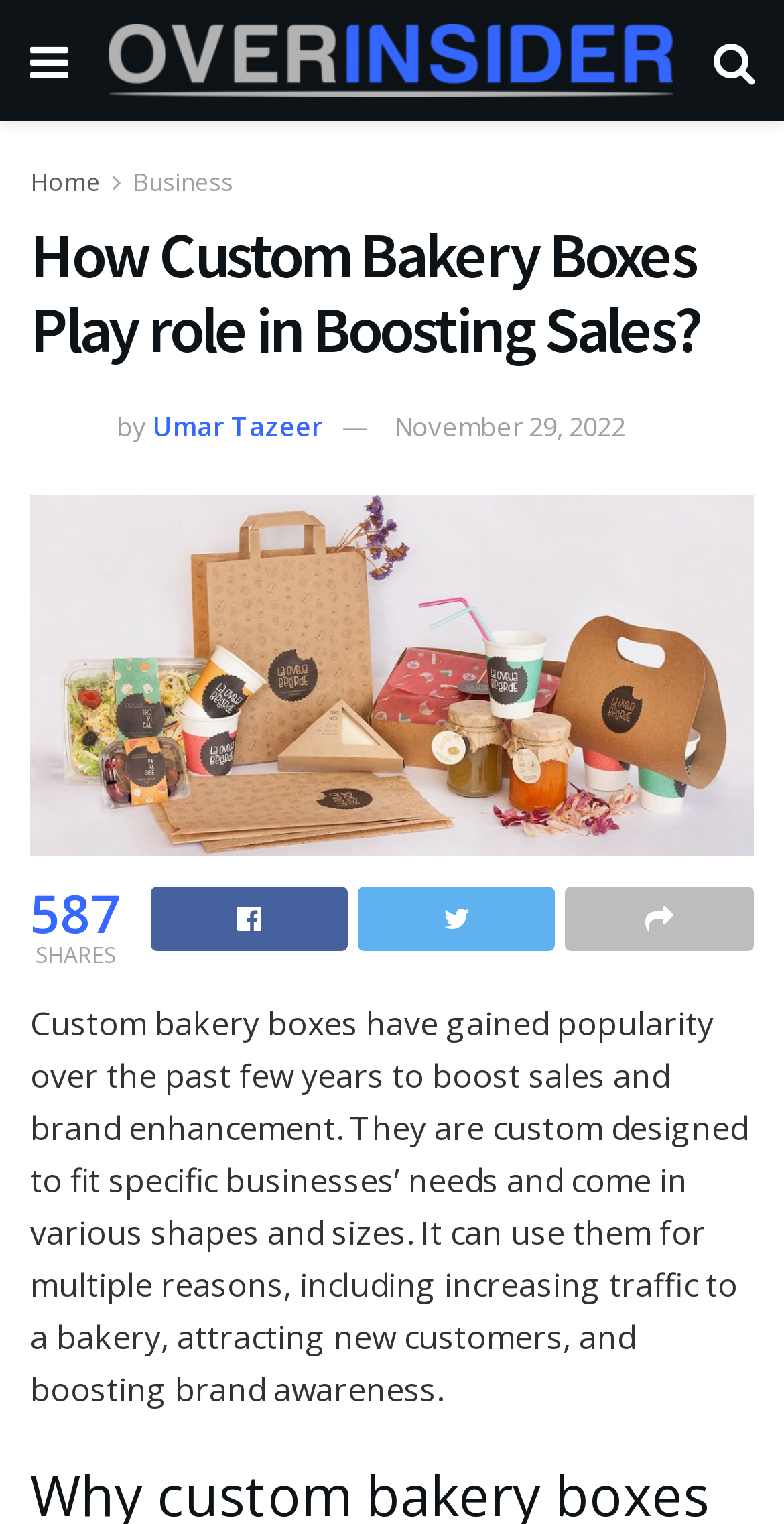What are custom bakery boxes used for?
Refer to the image and provide a one-word or short phrase answer.

Boosting sales and brand awareness